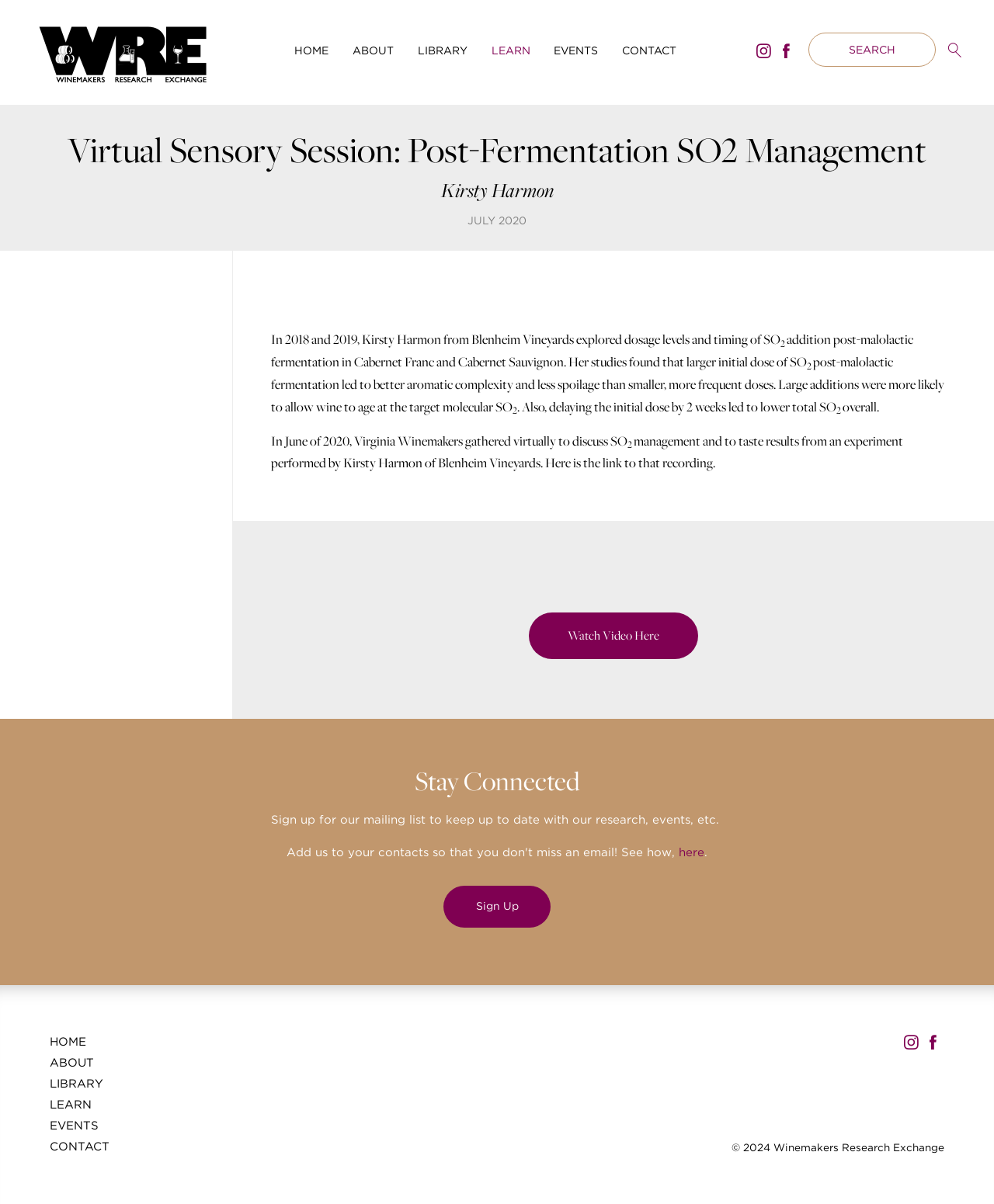Identify the bounding box for the UI element described as: "Library". The coordinates should be four float numbers between 0 and 1, i.e., [left, top, right, bottom].

[0.05, 0.891, 0.104, 0.909]